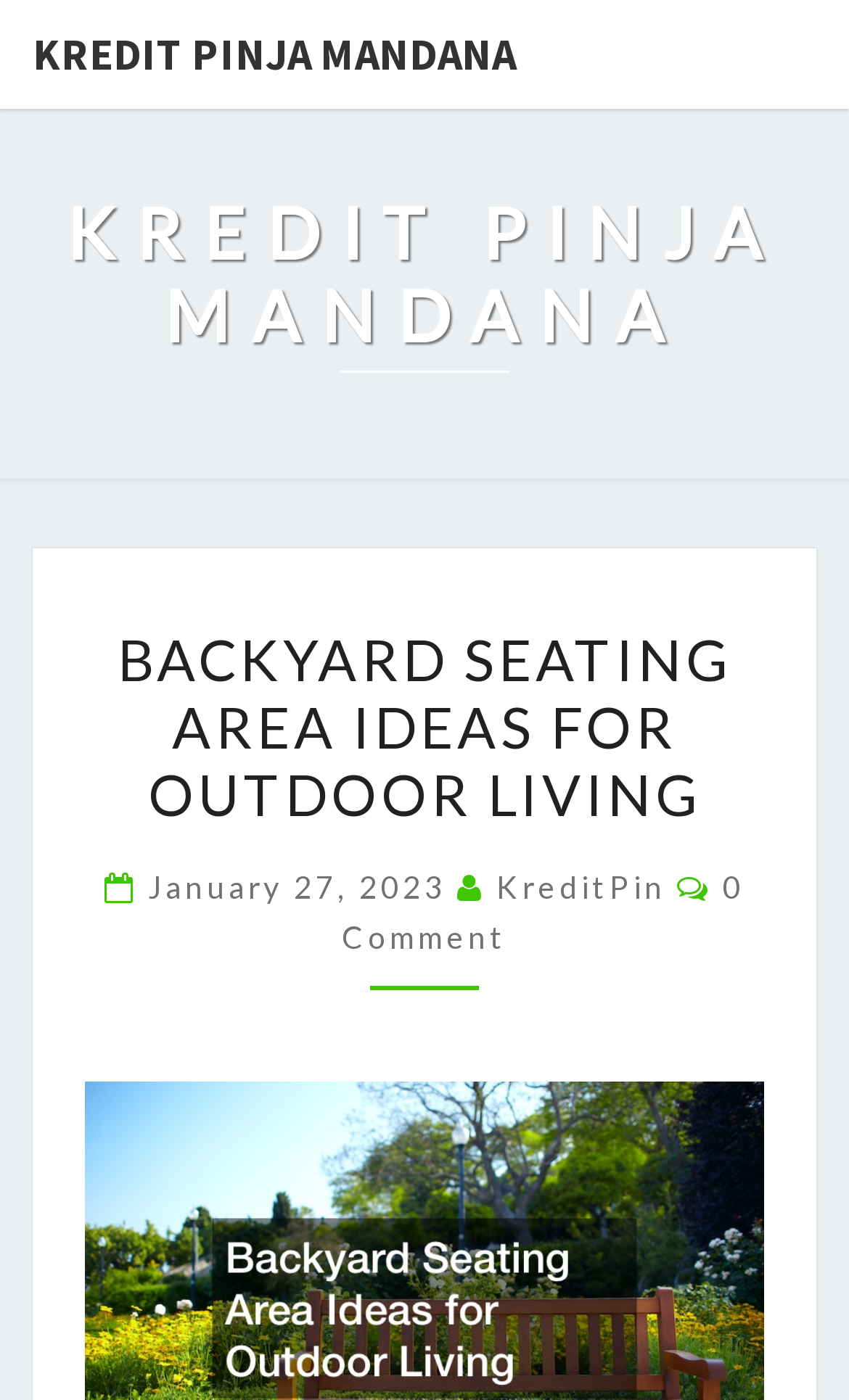What is the name of the author of the latest article?
Could you answer the question with a detailed and thorough explanation?

I found the name of the author of the latest article by looking at the header section of the webpage, where it says 'KreditPin' next to the date and number of comments.